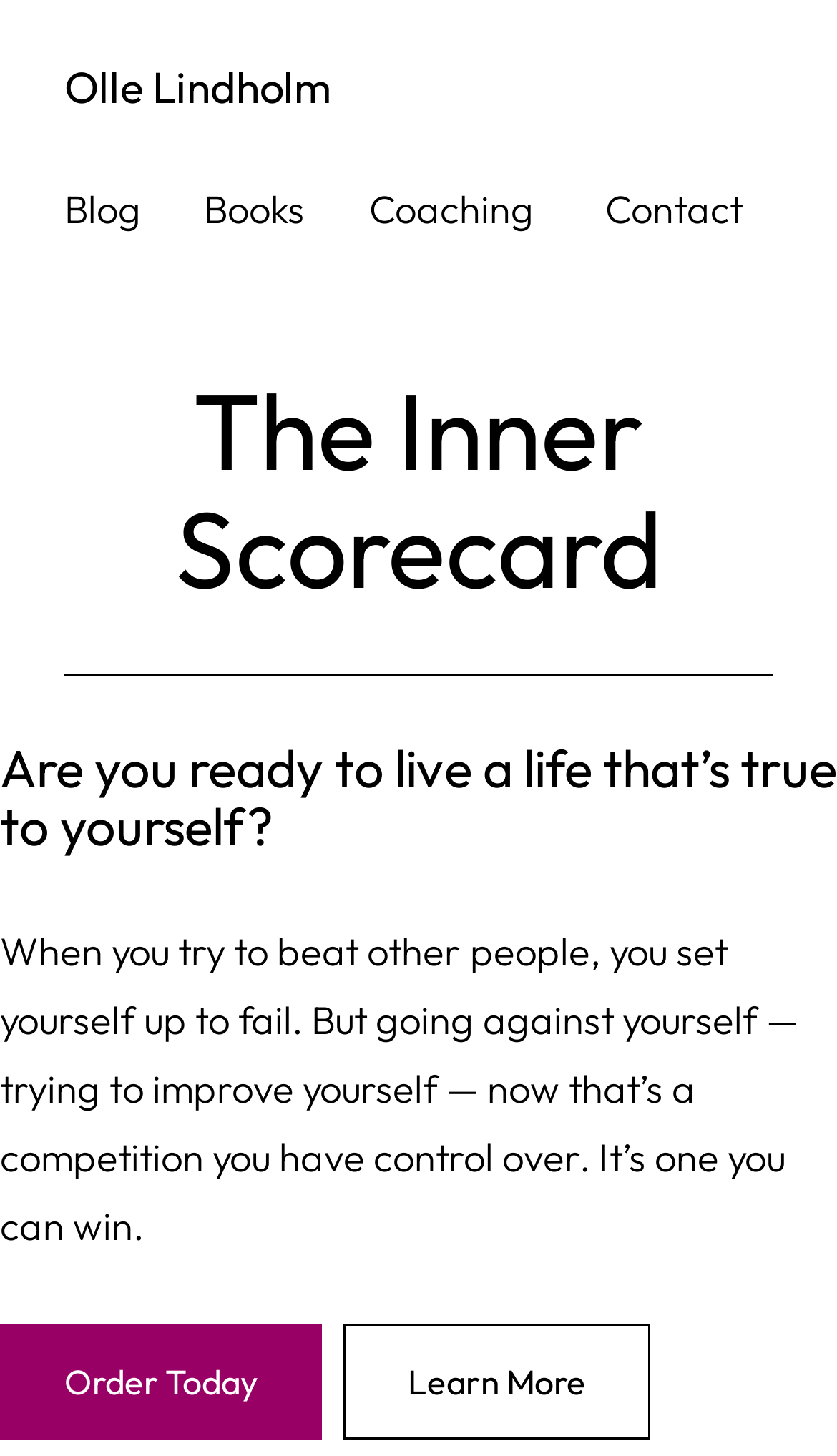Please find the bounding box coordinates in the format (top-left x, top-left y, bottom-right x, bottom-right y) for the given element description. Ensure the coordinates are floating point numbers between 0 and 1. Description: Olle Lindholm

[0.077, 0.041, 0.395, 0.078]